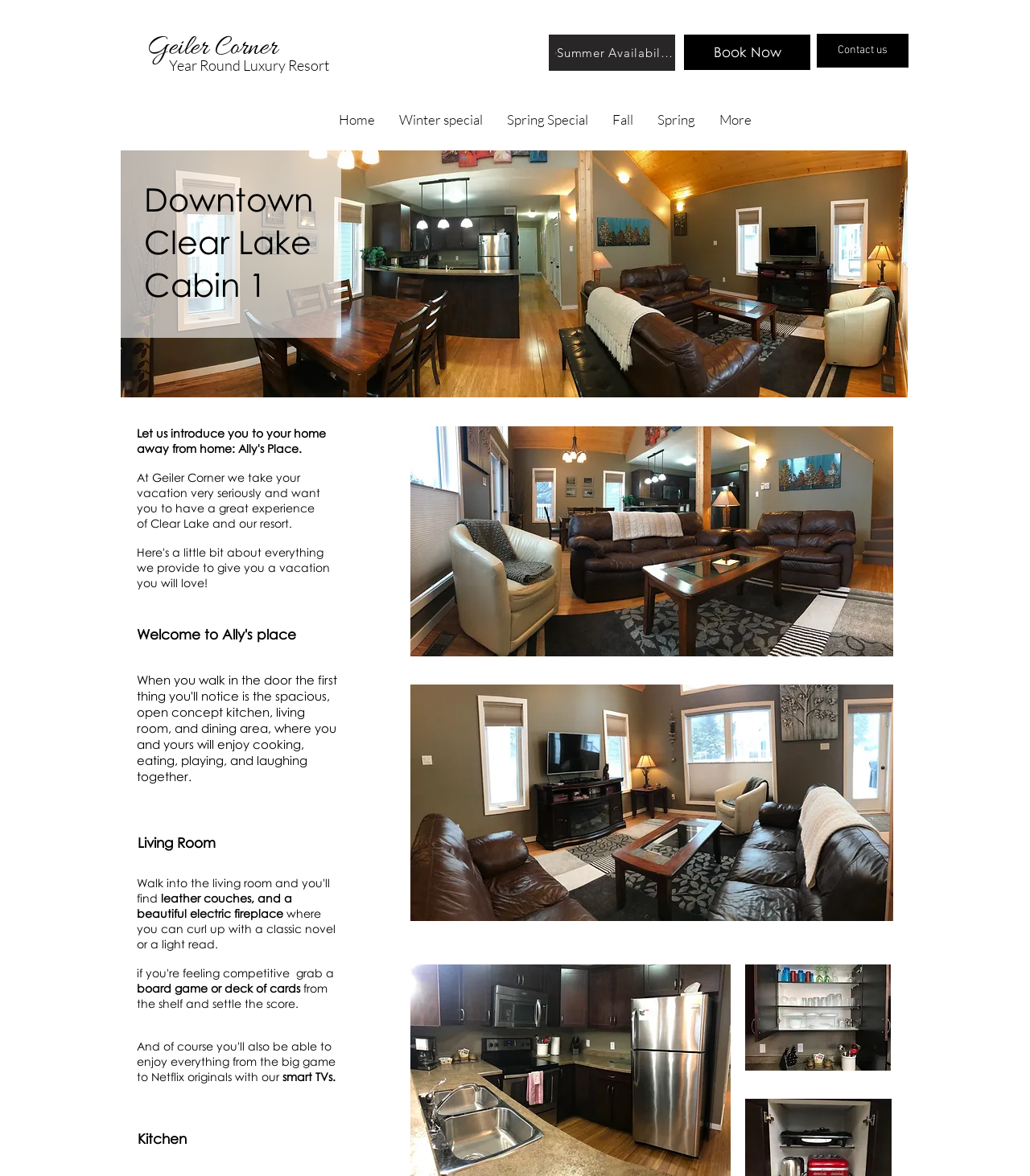Determine the bounding box coordinates of the clickable element necessary to fulfill the instruction: "Contact us". Provide the coordinates as four float numbers within the 0 to 1 range, i.e., [left, top, right, bottom].

[0.793, 0.029, 0.882, 0.057]